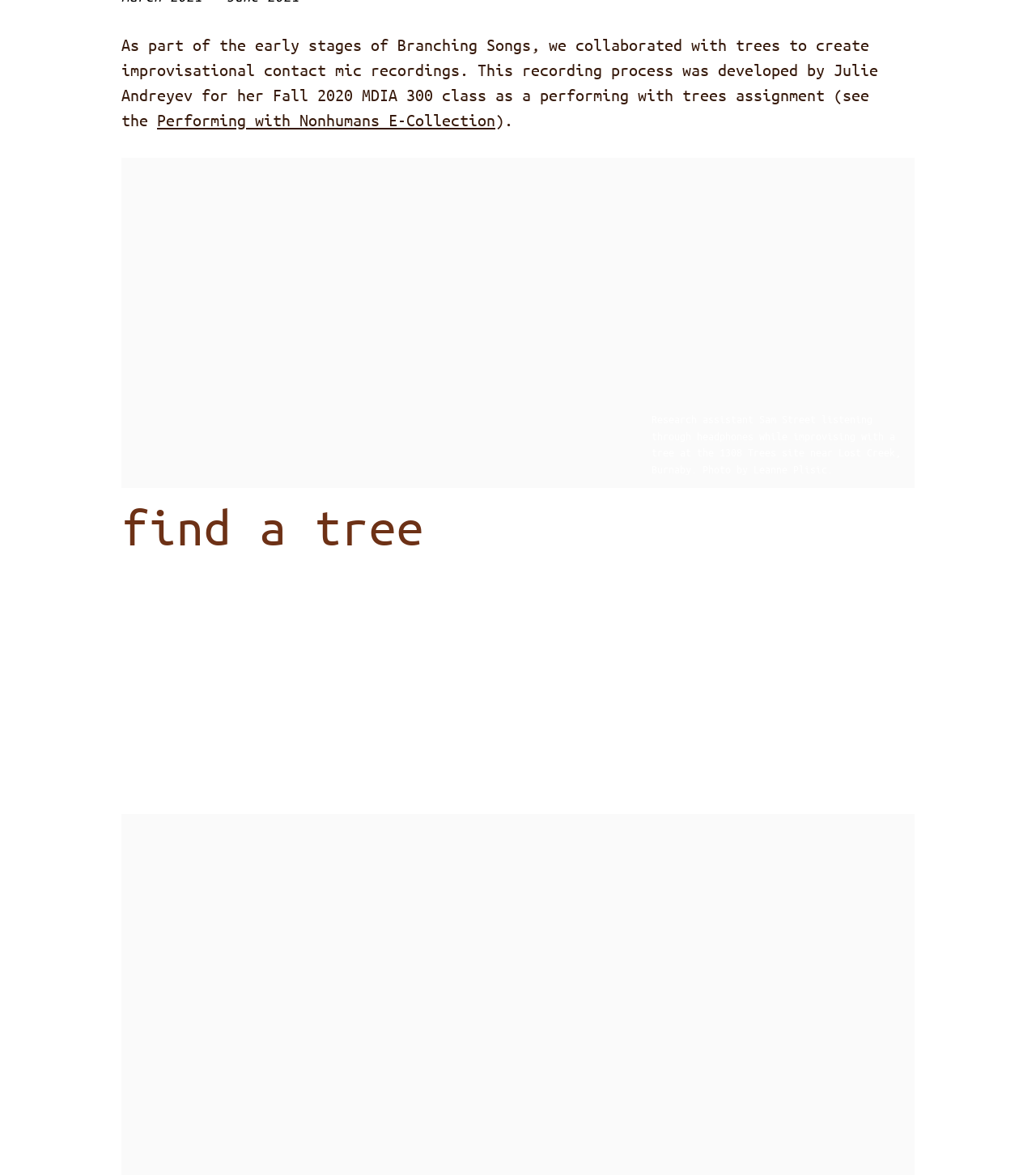Where were the trees chosen for the initial research?
Please give a detailed and elaborate explanation in response to the question.

According to the text, the trees chosen for the initial research of Branching Songs were located along the Trans Mountain Pipeline route and property line.